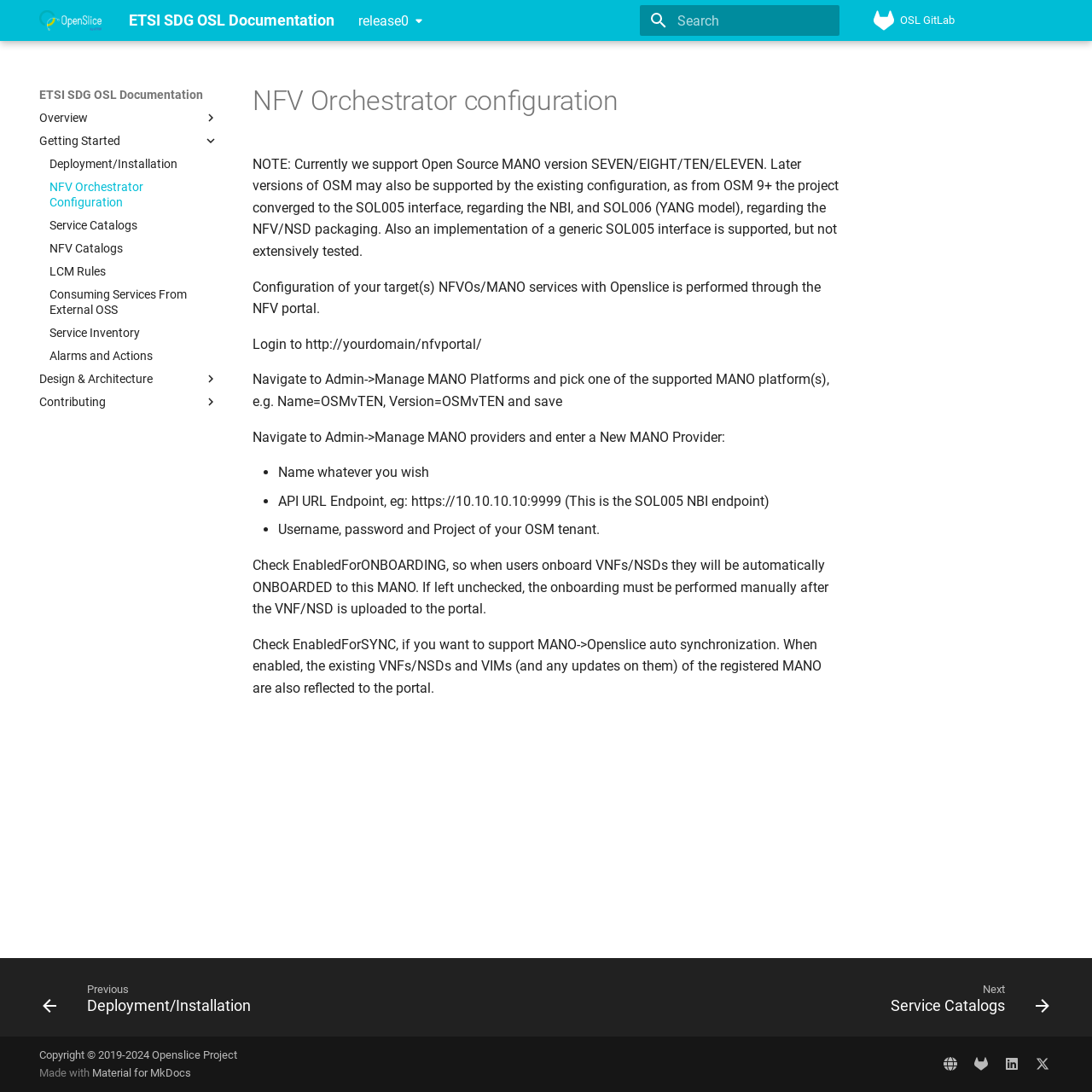Please determine the bounding box of the UI element that matches this description: Contributing. The coordinates should be given as (top-left x, top-left y, bottom-right x, bottom-right y), with all values between 0 and 1.

[0.036, 0.361, 0.2, 0.375]